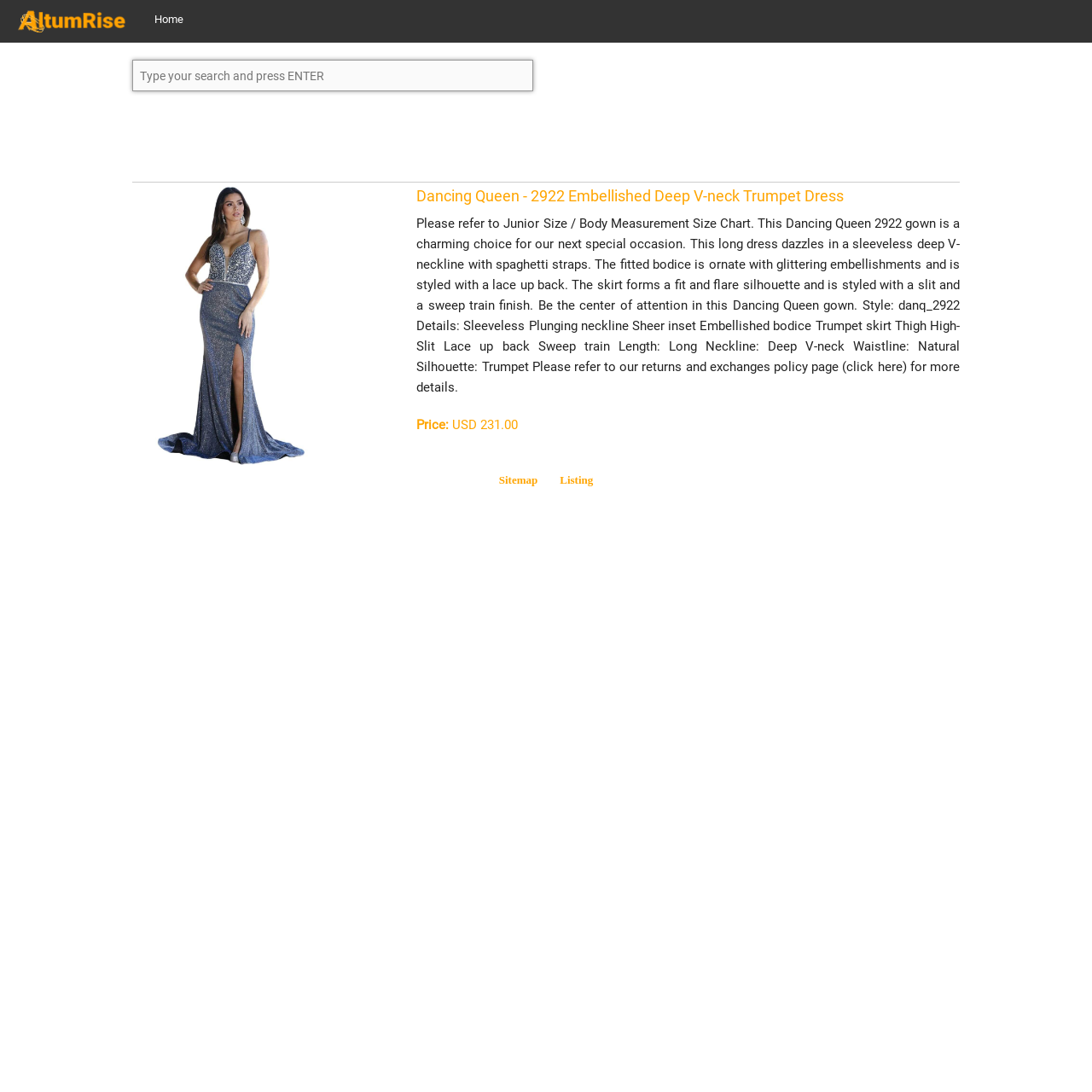What is the length of the dress?
Provide a well-explained and detailed answer to the question.

The length of the dress can be found in the StaticText element with bounding box coordinates [0.382, 0.198, 0.879, 0.362], which describes the details of the dress, including the length, which is 'Long'.